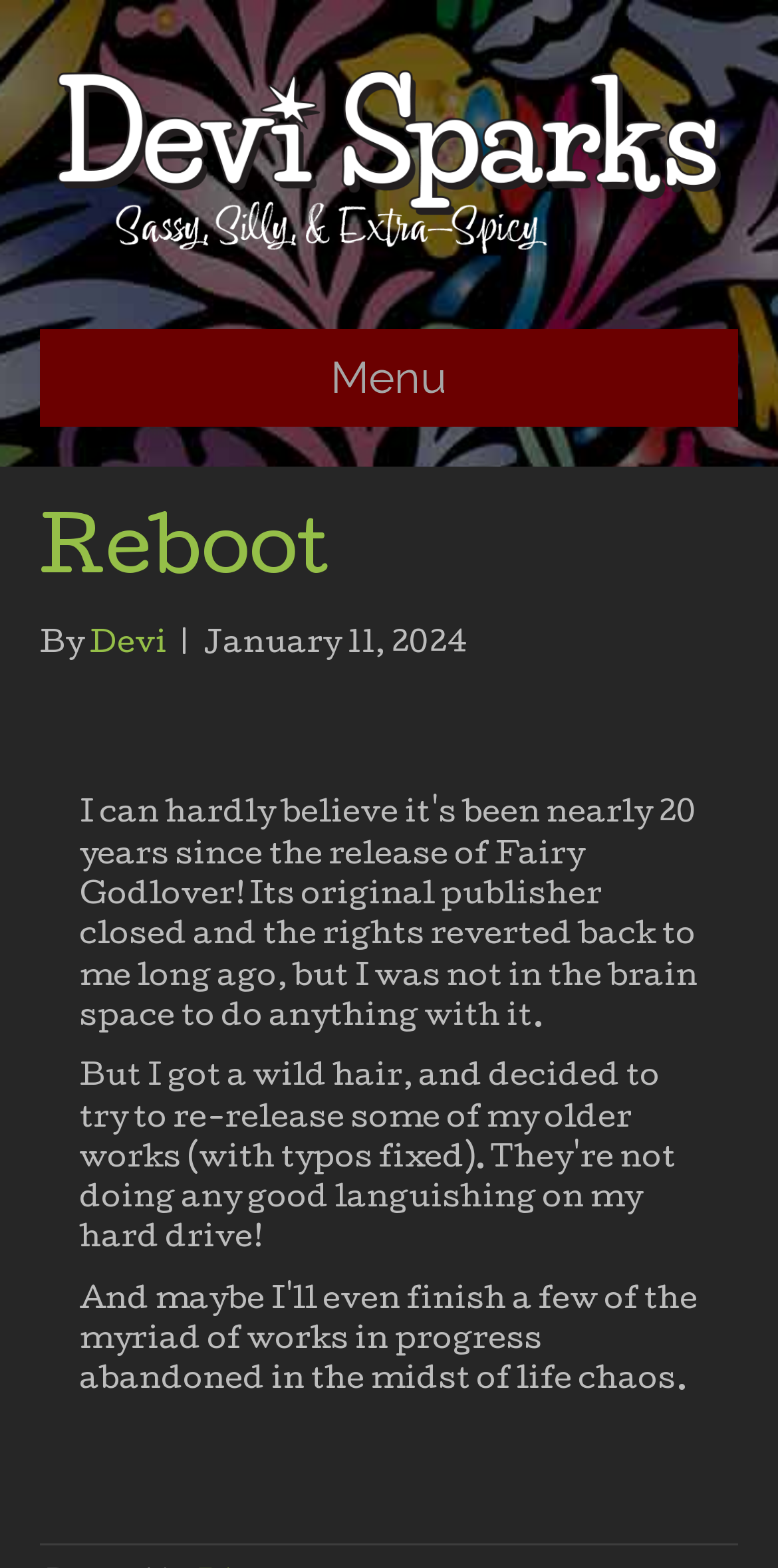What is the date of the article?
Look at the image and respond with a one-word or short-phrase answer.

January 11, 2024